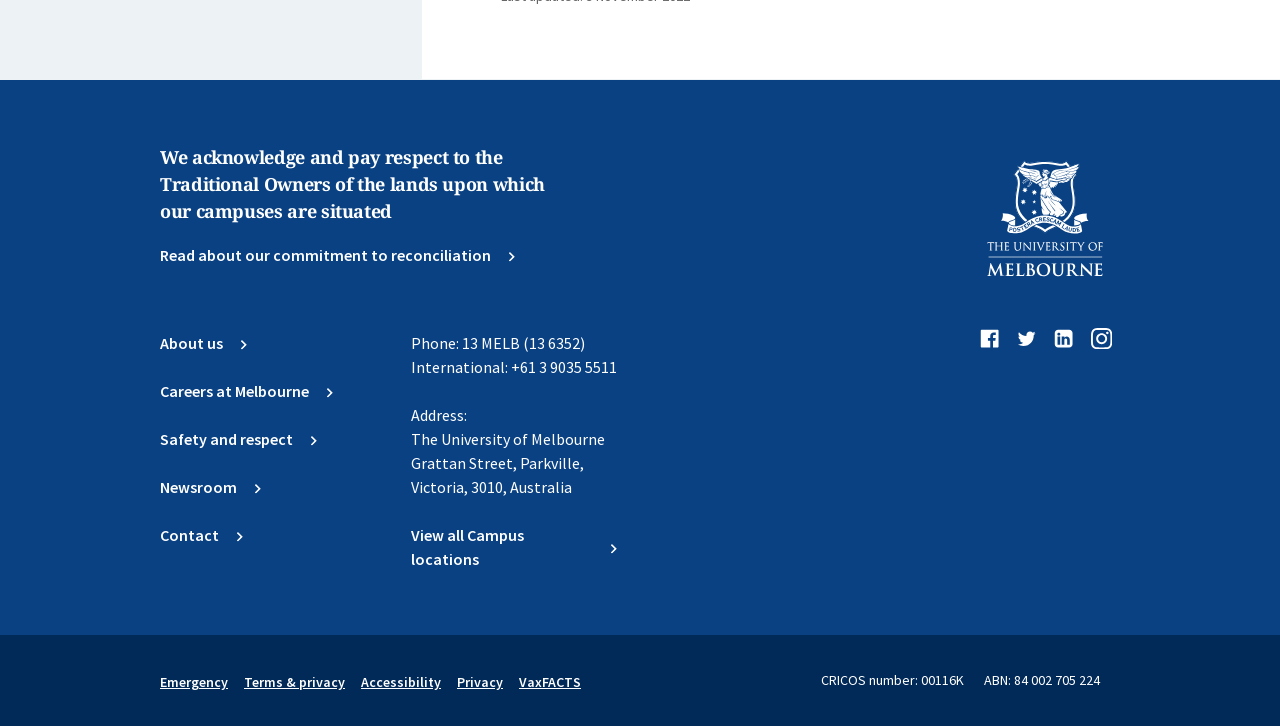Pinpoint the bounding box coordinates of the clickable element needed to complete the instruction: "Contact the University". The coordinates should be provided as four float numbers between 0 and 1: [left, top, right, bottom].

[0.125, 0.721, 0.191, 0.754]